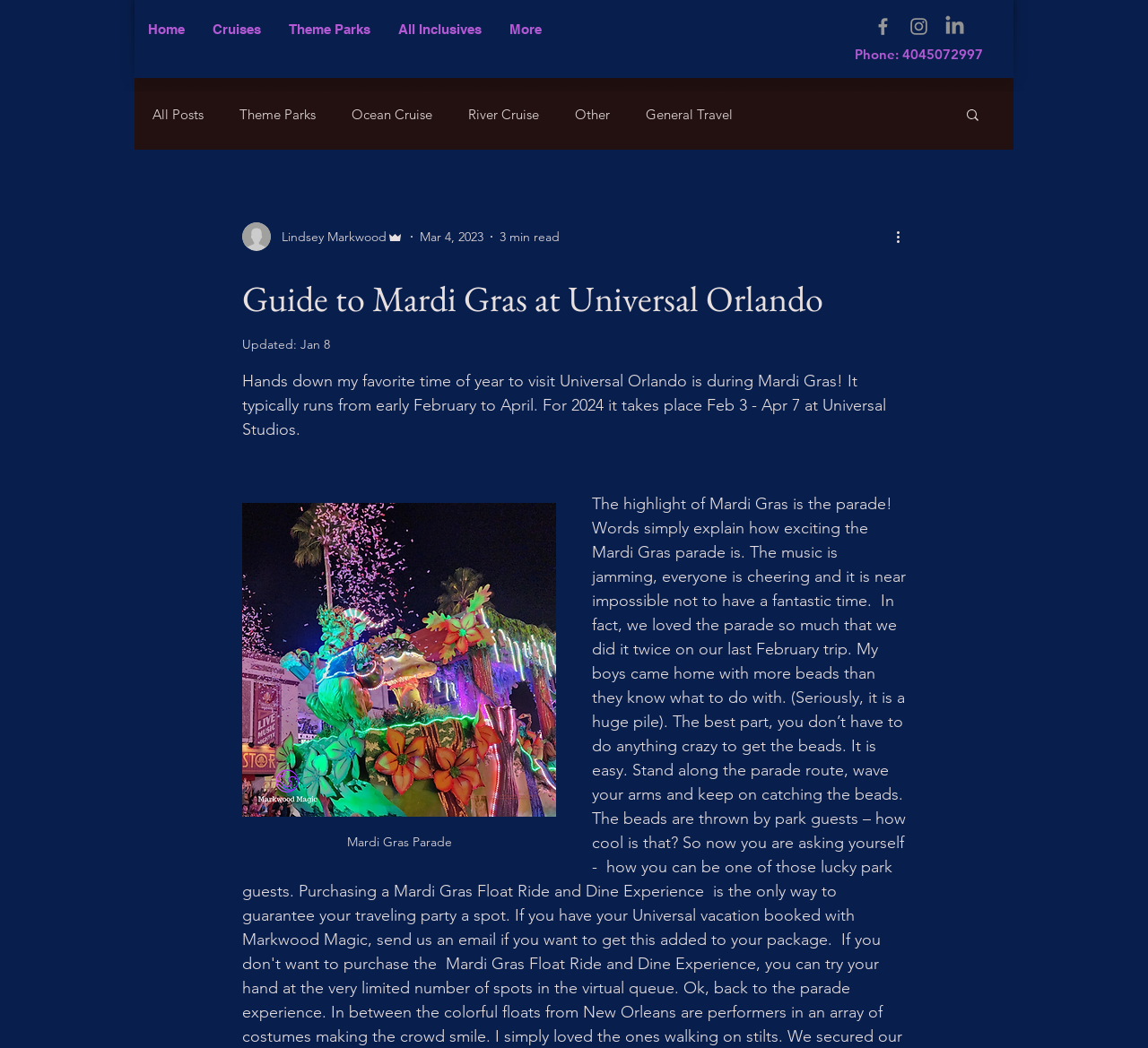Please respond to the question using a single word or phrase:
How many social media links are there?

3